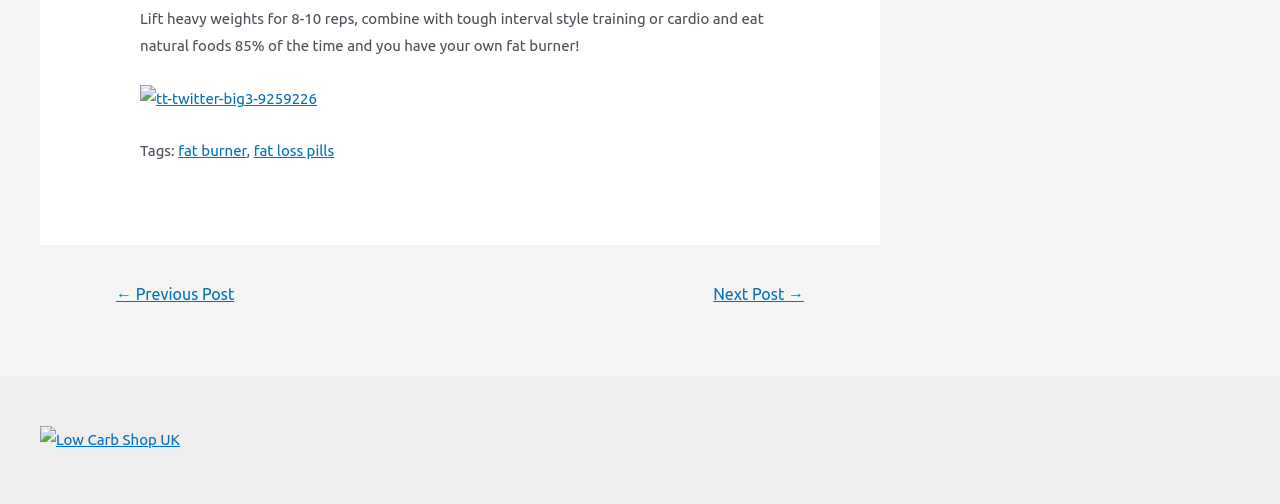What is the recommended way to burn fat?
Could you answer the question with a detailed and thorough explanation?

The webpage suggests that lifting heavy weights for 8-10 reps, combining with tough interval style training or cardio, and eating natural foods 85% of the time can help burn fat.